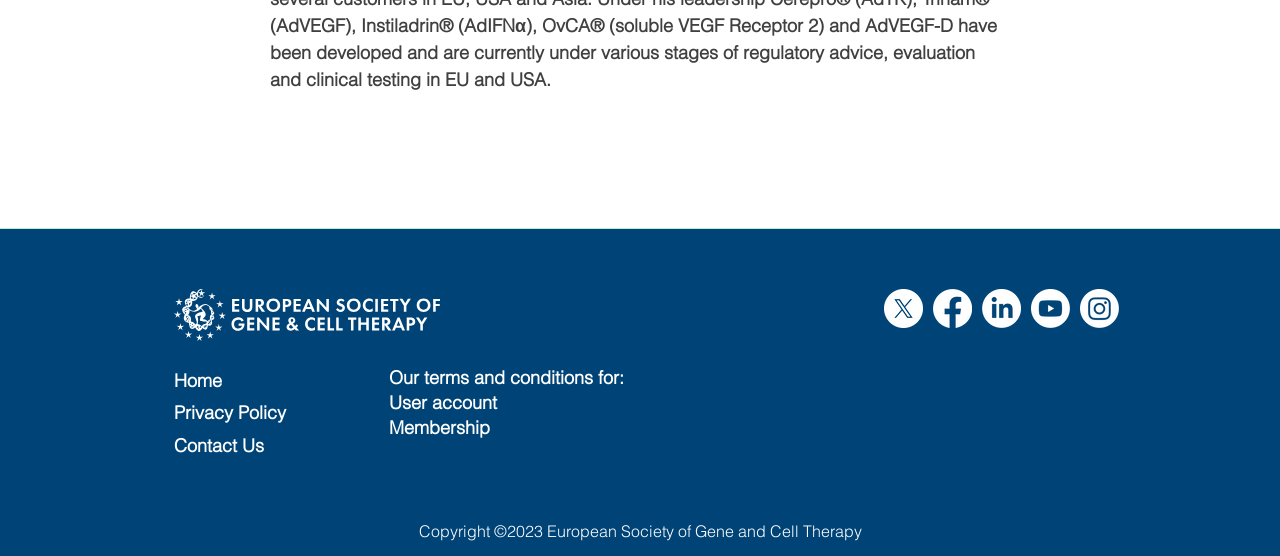Identify the bounding box coordinates of the element to click to follow this instruction: 'Contact Us'. Ensure the coordinates are four float values between 0 and 1, provided as [left, top, right, bottom].

[0.136, 0.78, 0.206, 0.822]